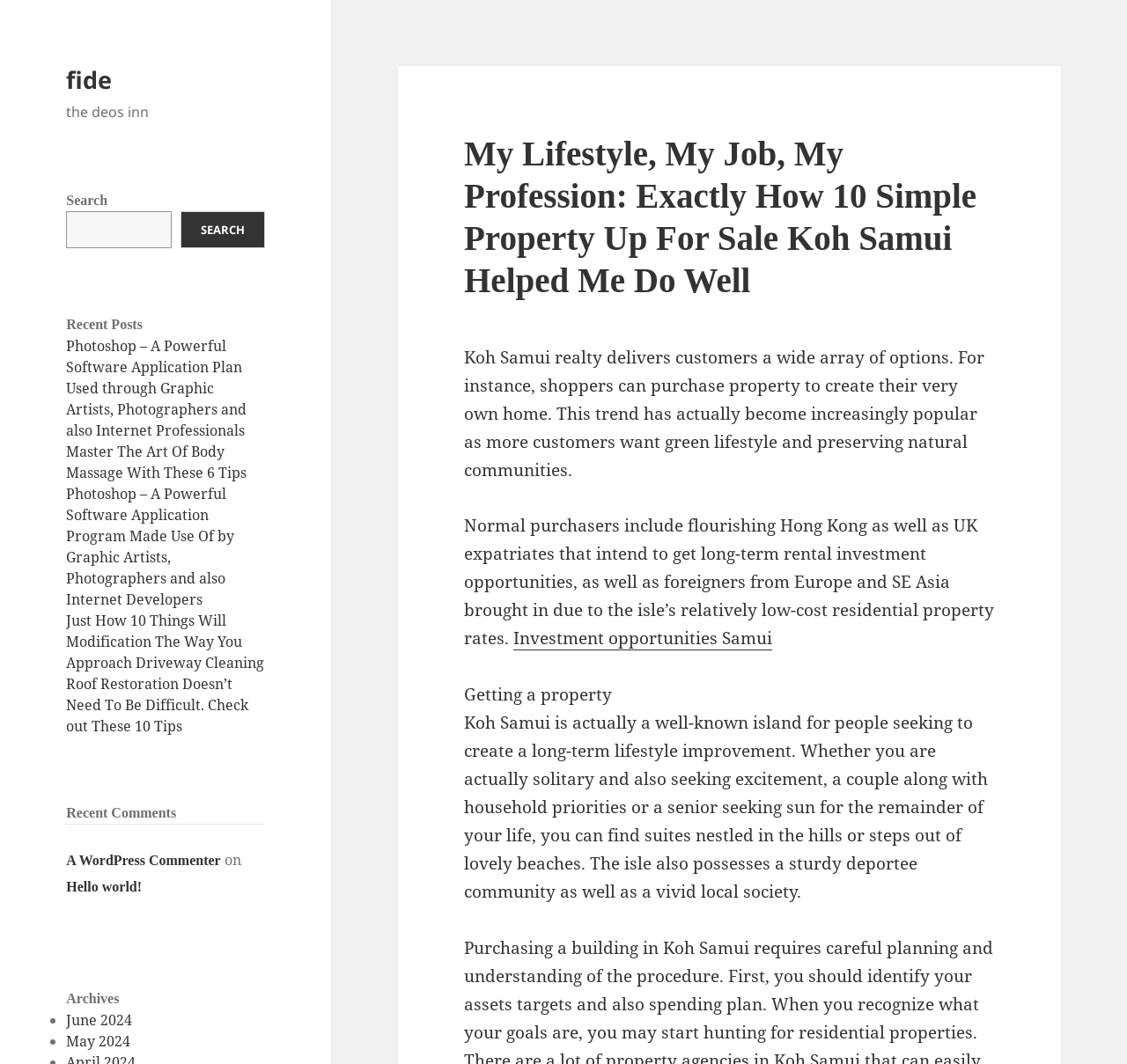Please find the bounding box for the UI element described by: "Hello world!".

[0.059, 0.826, 0.126, 0.84]